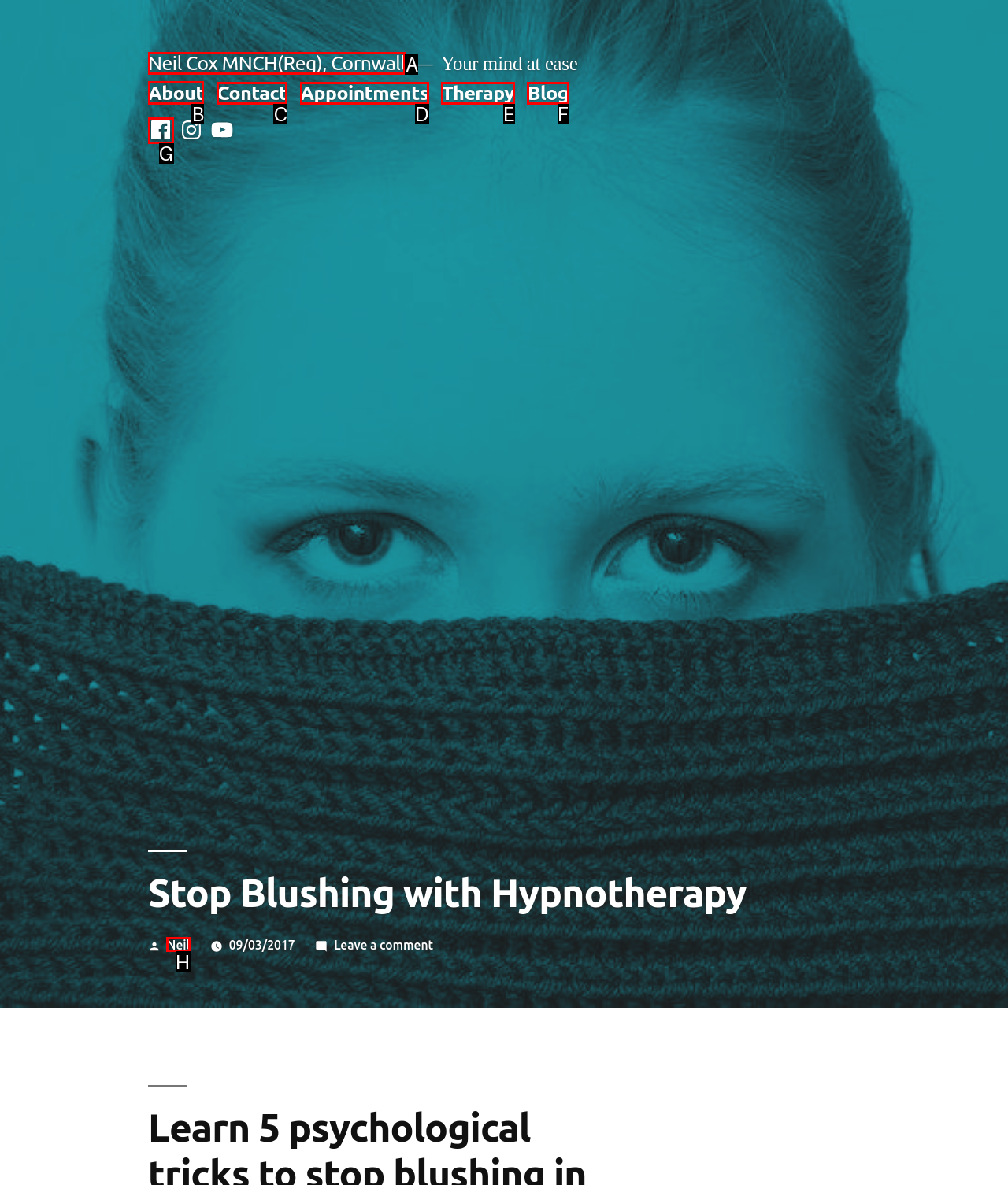Identify the correct UI element to click to follow this instruction: Check the radio button
Respond with the letter of the appropriate choice from the displayed options.

None